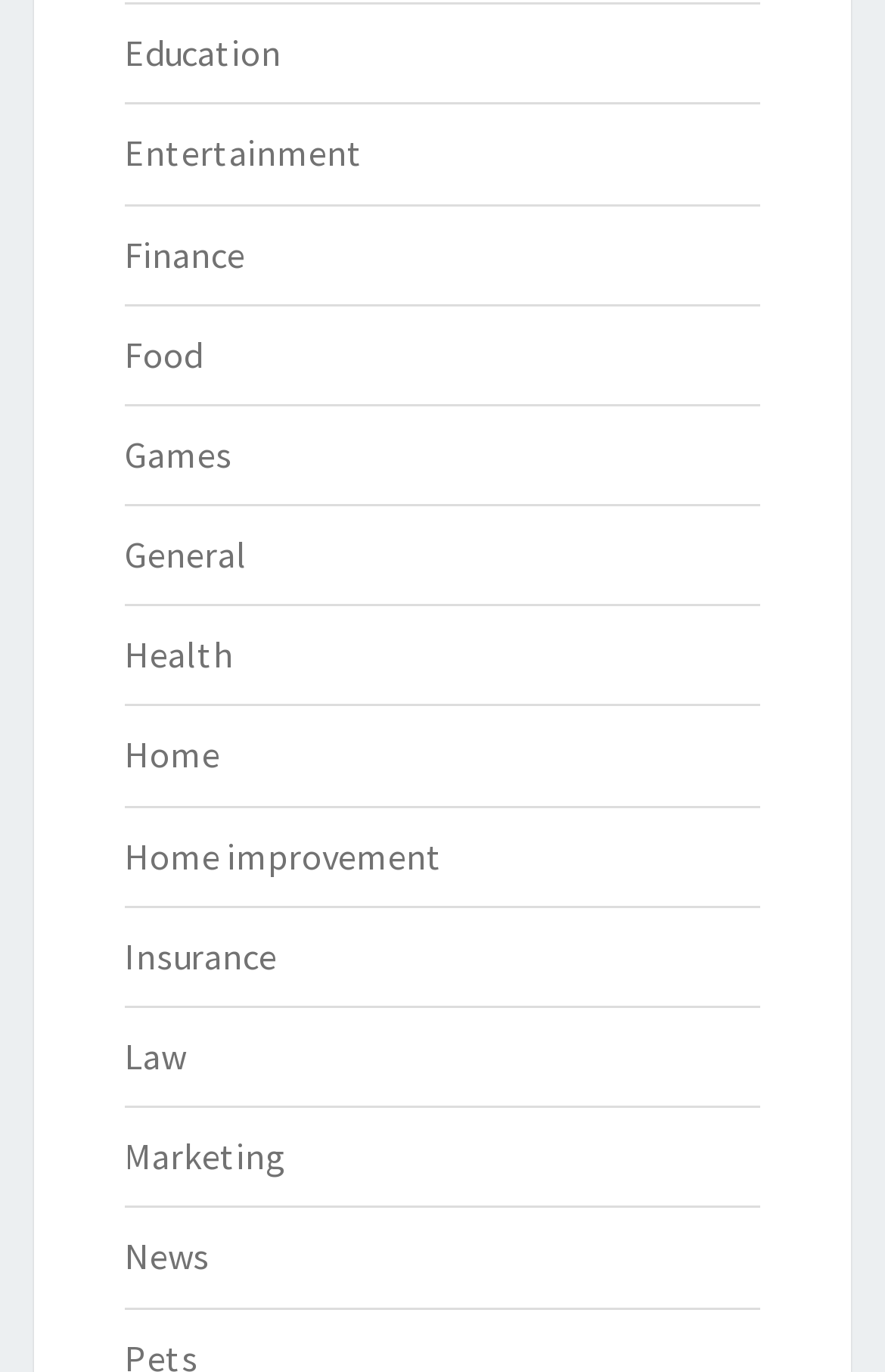How many categories start with the letter 'H'?
Refer to the image and answer the question using a single word or phrase.

2